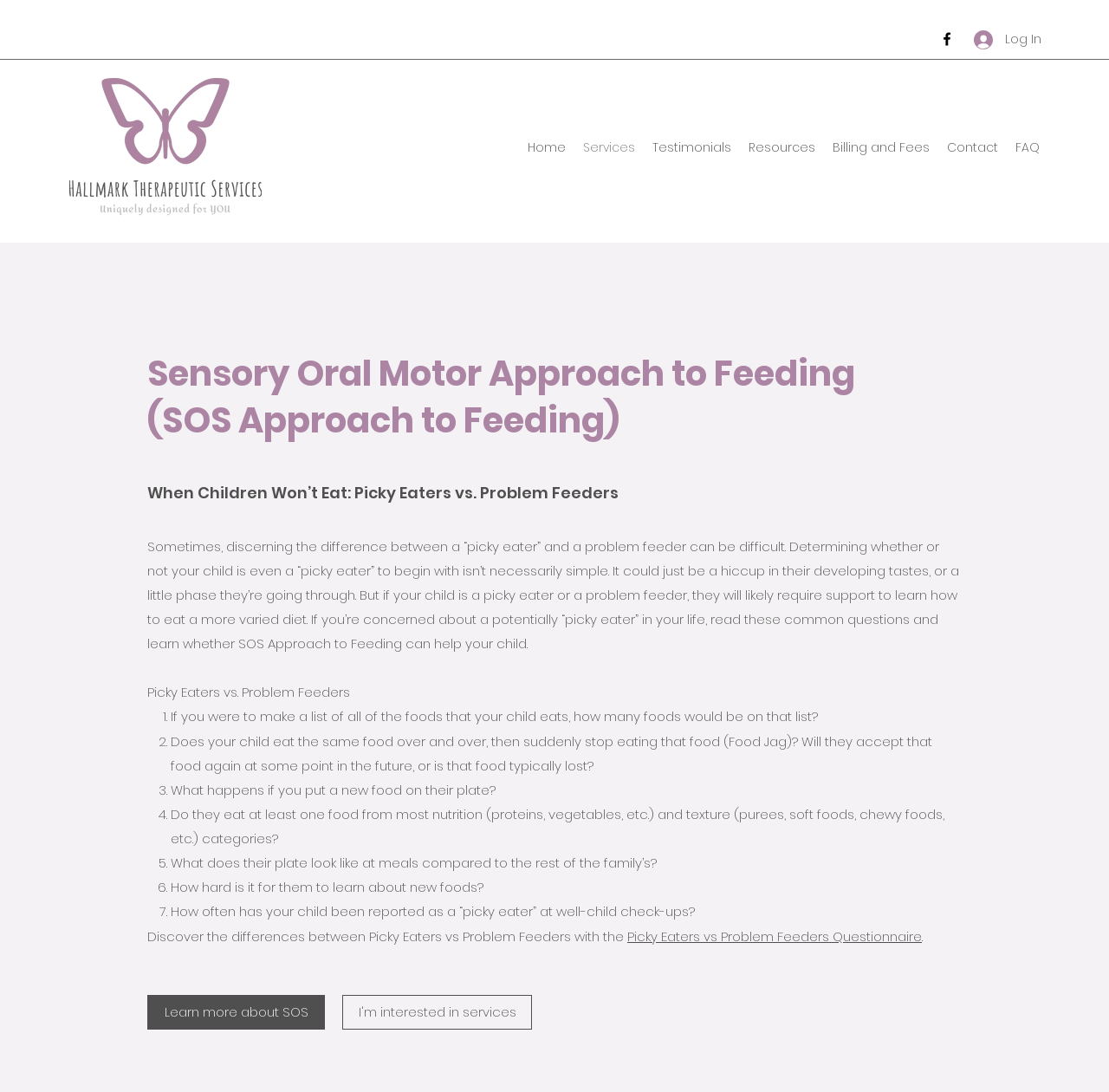Based on the visual content of the image, answer the question thoroughly: How many links are there in the navigation section?

I counted the number of links in the navigation section, which is located in the middle of the webpage. I saw links to Home, Services, Testimonials, Resources, Billing and Fees, Contact, FAQ, and others.